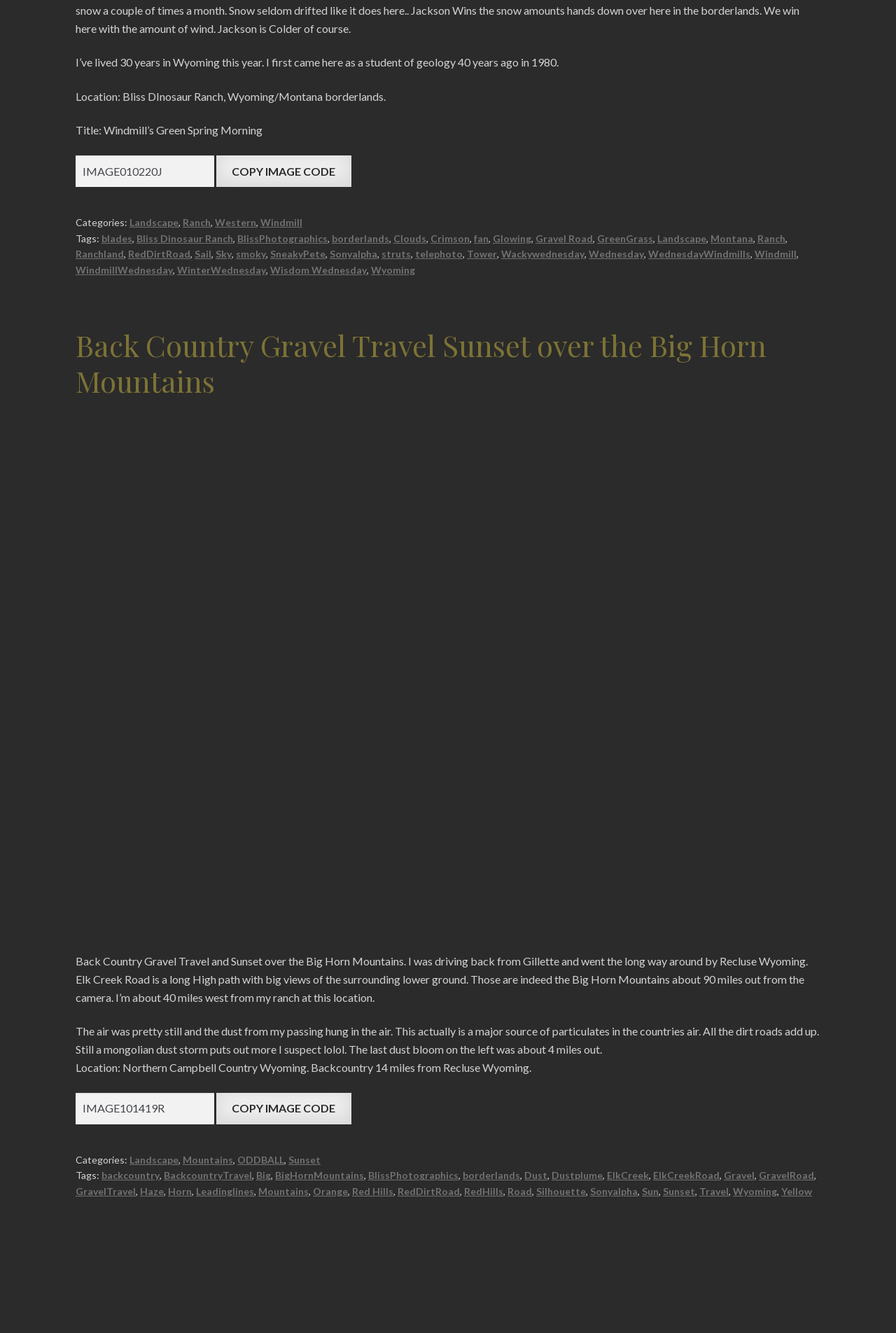Determine the bounding box coordinates of the clickable region to carry out the instruction: "Copy image code".

[0.241, 0.116, 0.392, 0.14]